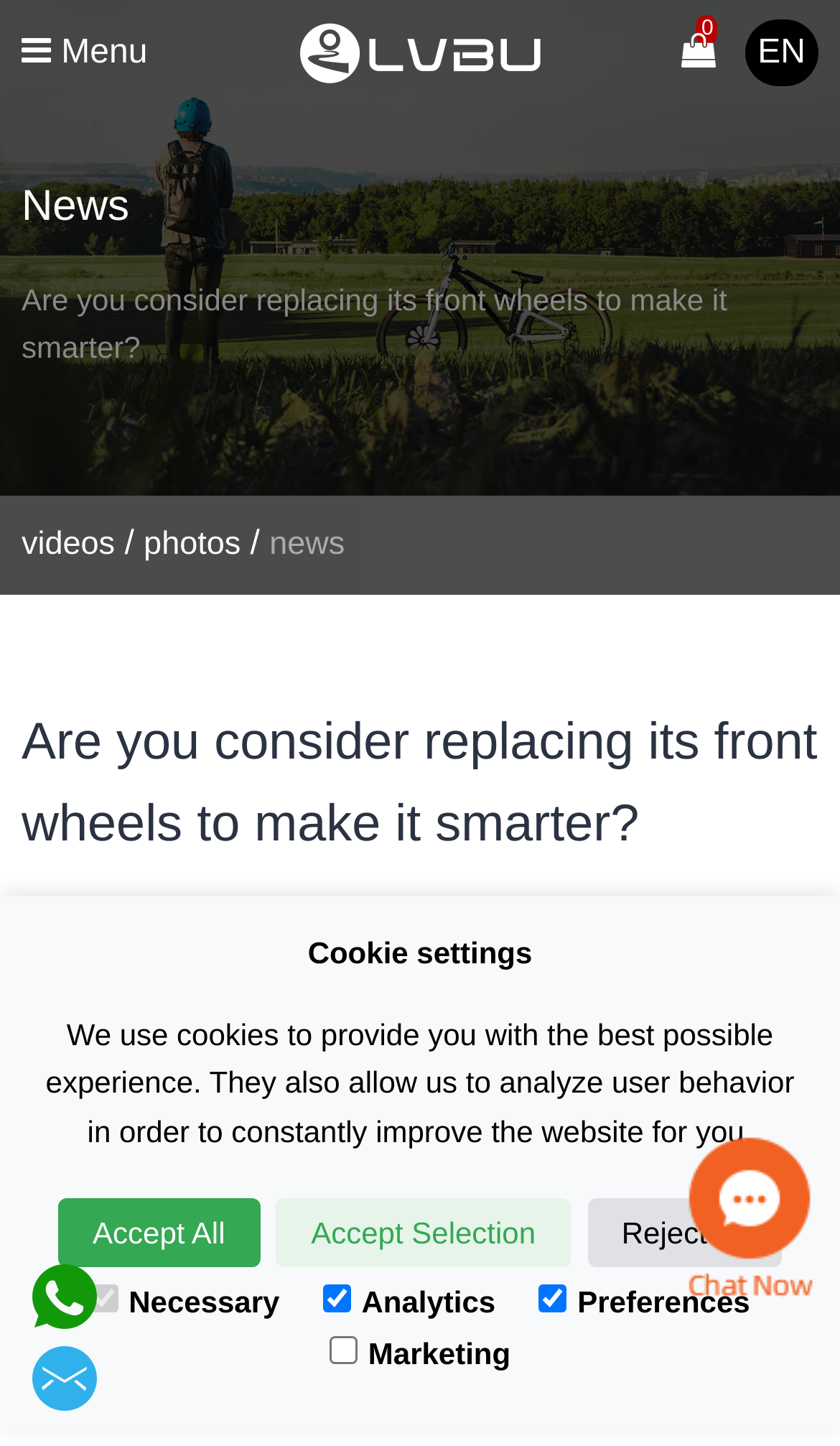Pinpoint the bounding box coordinates of the area that should be clicked to complete the following instruction: "View news". The coordinates must be given as four float numbers between 0 and 1, i.e., [left, top, right, bottom].

[0.026, 0.119, 0.974, 0.167]